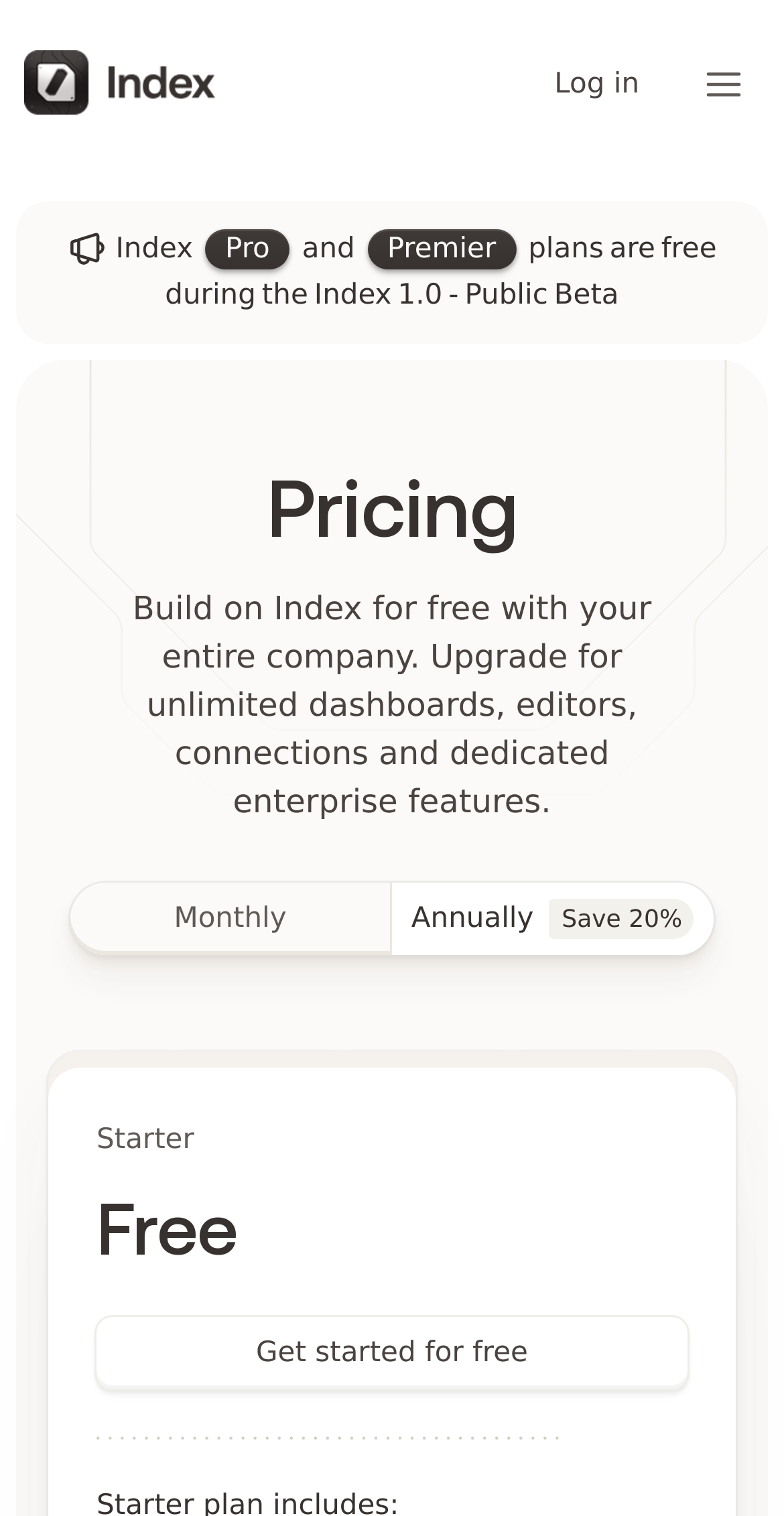Please find the bounding box coordinates for the clickable element needed to perform this instruction: "Click on the 'What are some confidence hacks?' link".

None